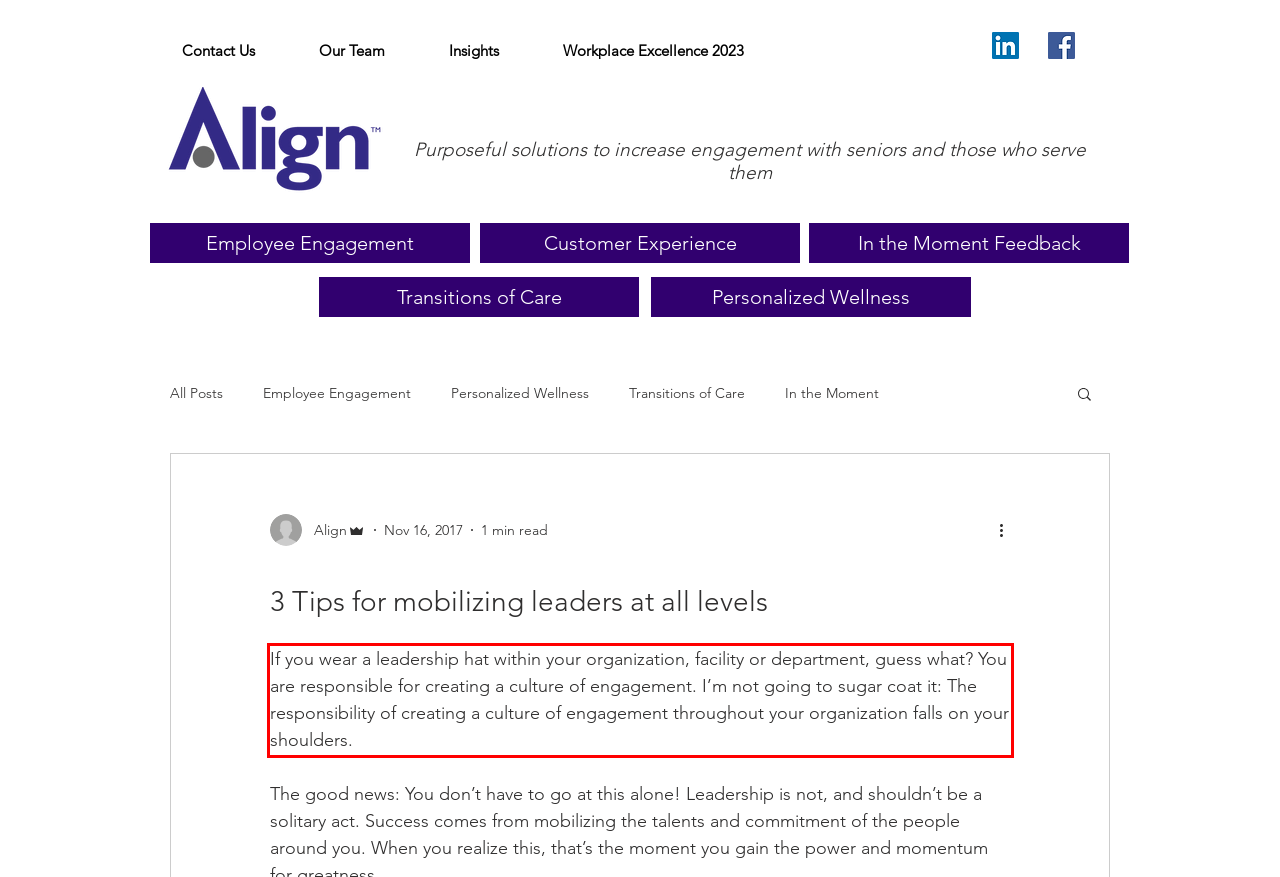Locate the red bounding box in the provided webpage screenshot and use OCR to determine the text content inside it.

If you wear a leadership hat within your organization, facility or department, guess what? You are responsible for creating a culture of engagement. I’m not going to sugar coat it: The responsibility of creating a culture of engagement throughout your organization falls on your shoulders.